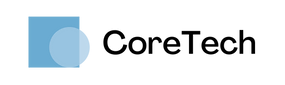Generate an elaborate description of what you see in the image.

The image features the horizontal logo of CoreTech, a company dedicated to providing a comprehensive suite of services tailored to meet diverse business needs. The logo consists of a stylized blue square with a circular element overlapping it, alongside the company name "CoreTech" rendered in bold, modern typography. This branding reflects the company’s focus on technology and innovation. The logo symbolizes CoreTech's commitment to supporting various industries through effective leasing solutions for technology, software, and equipment, empowering businesses to navigate challenges while optimizing their resources.